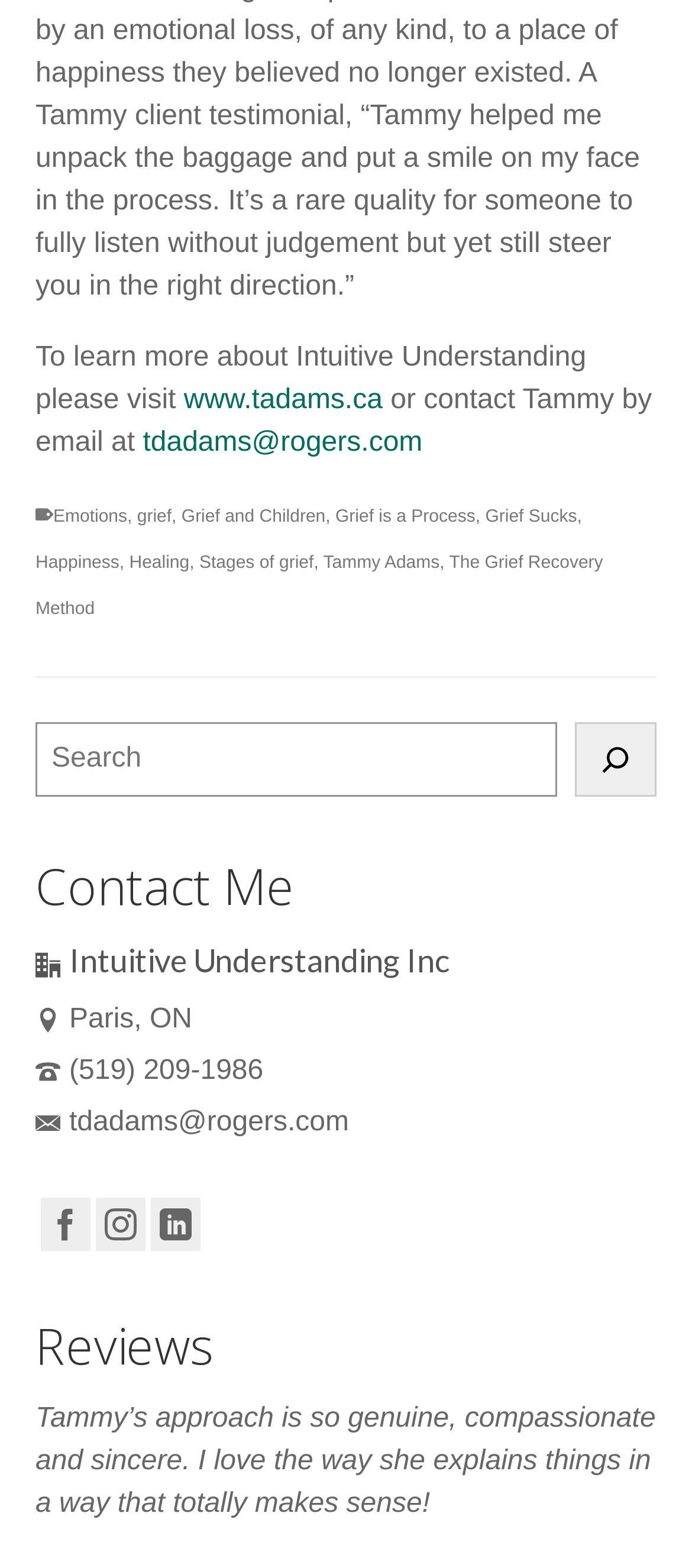How many social media links are there?
Please respond to the question thoroughly and include all relevant details.

I counted the number of social media links by looking at the links at the bottom of the webpage, which are Facebook, Instagram, and LinkedIn.